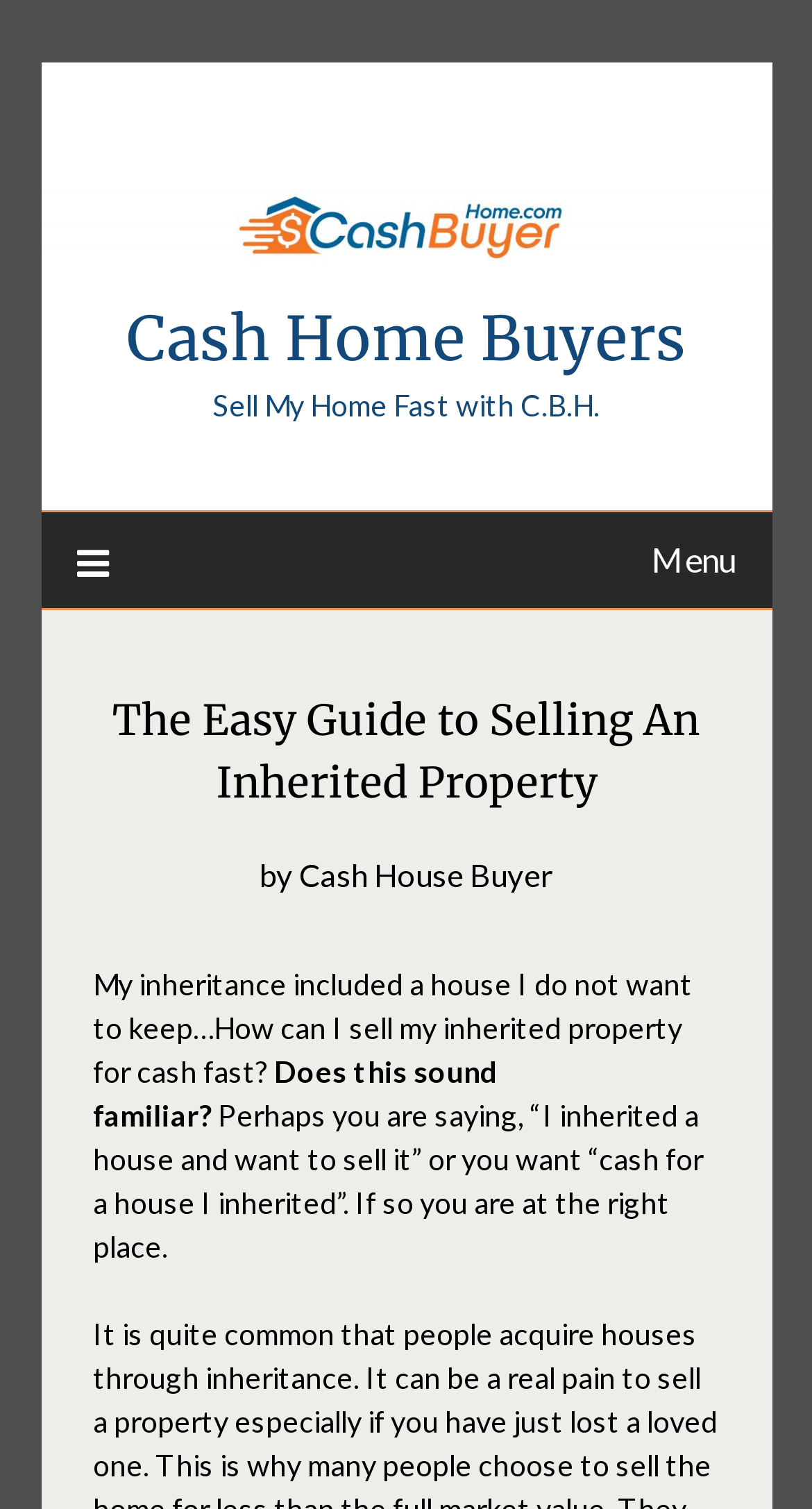Respond to the question below with a single word or phrase:
What is the company name?

Cash Home Buyers